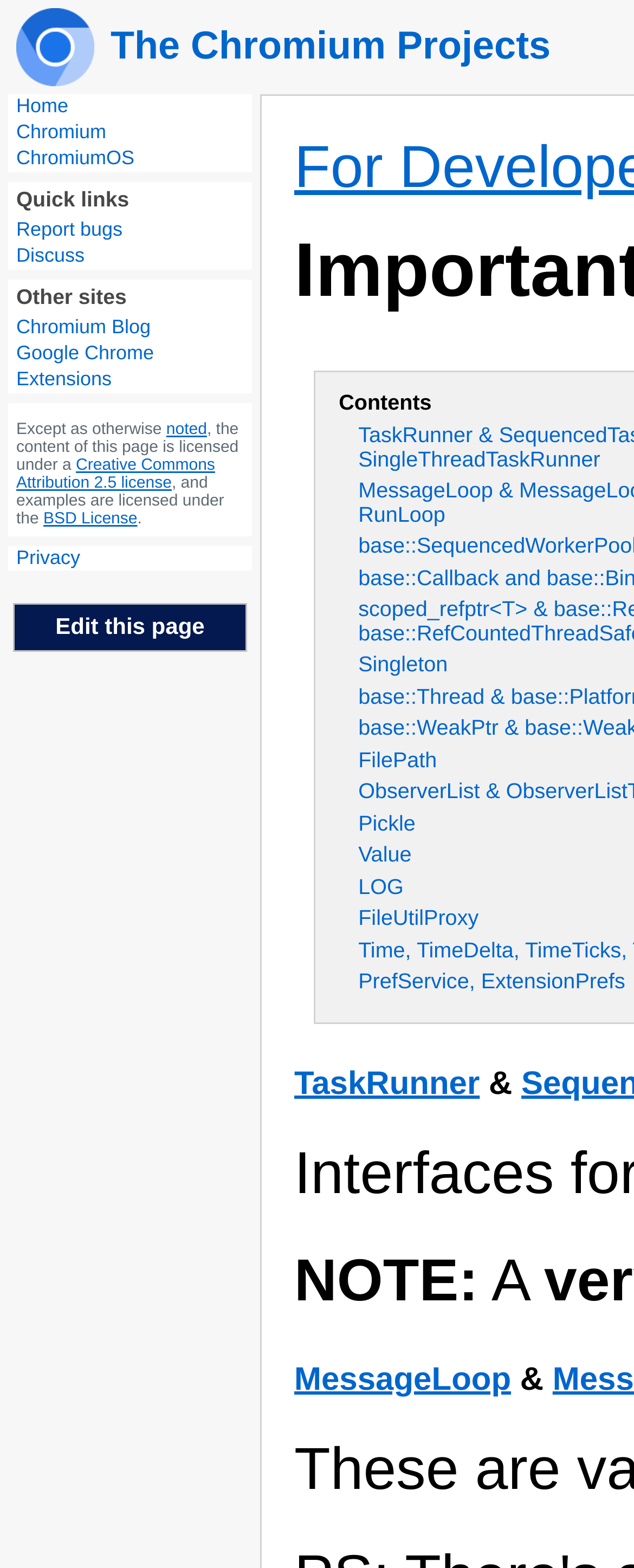Determine the main headline of the webpage and provide its text.

Important Abstractions and Data Structures